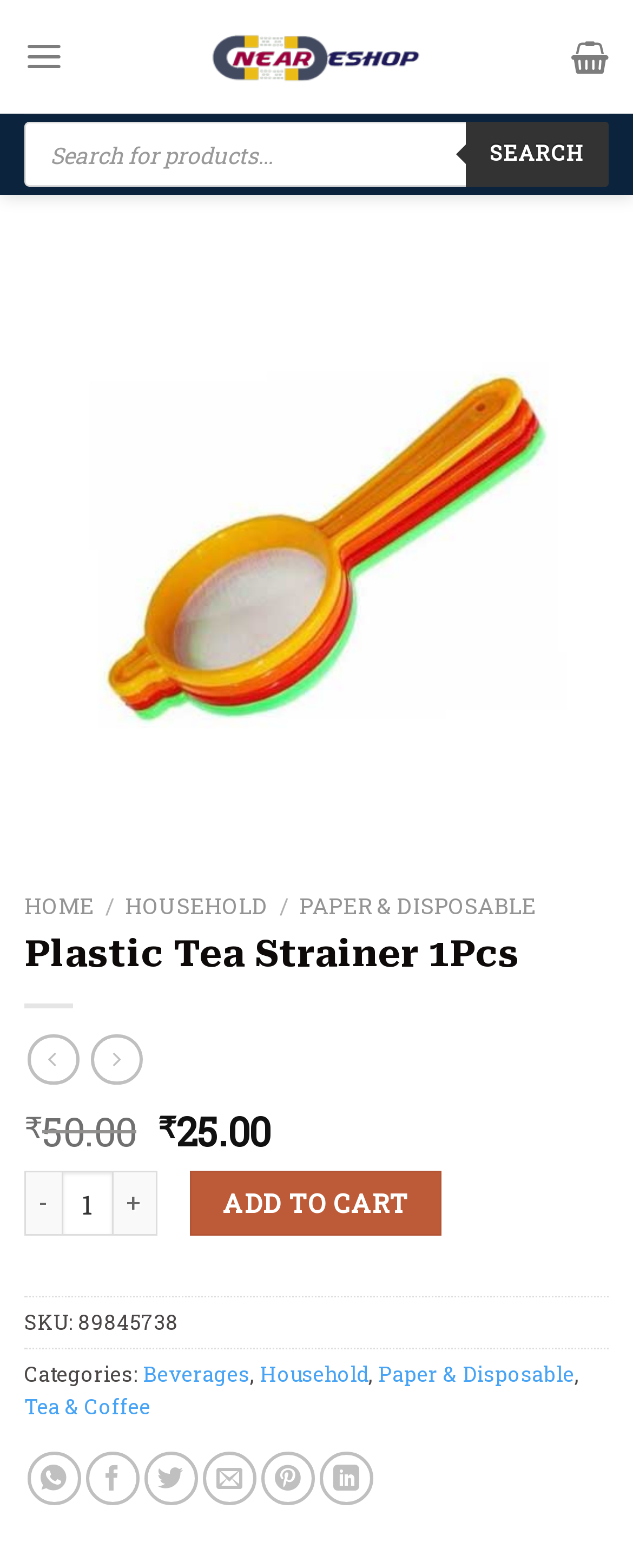Please find and give the text of the main heading on the webpage.

Plastic Tea Strainer 1Pcs